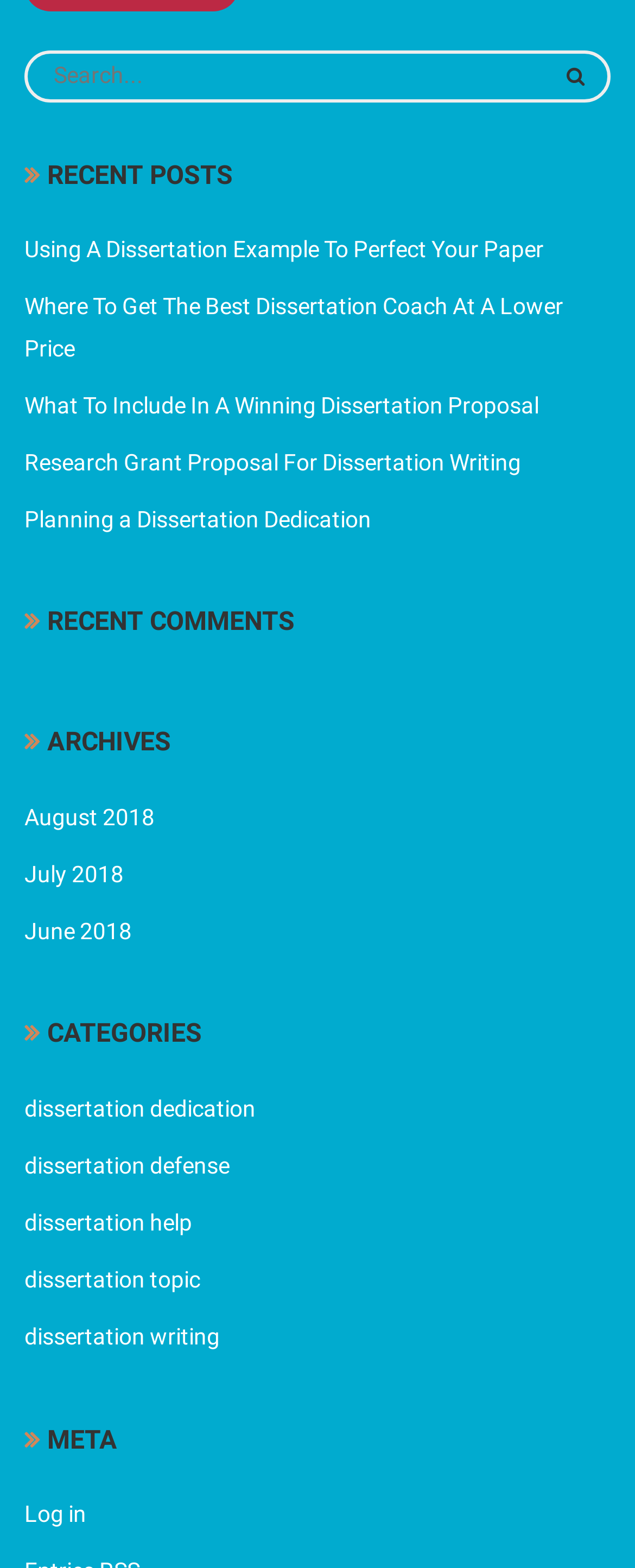Give the bounding box coordinates for the element described as: "parent_node: Search for: name="s" placeholder="Search..."".

[0.079, 0.038, 0.946, 0.057]